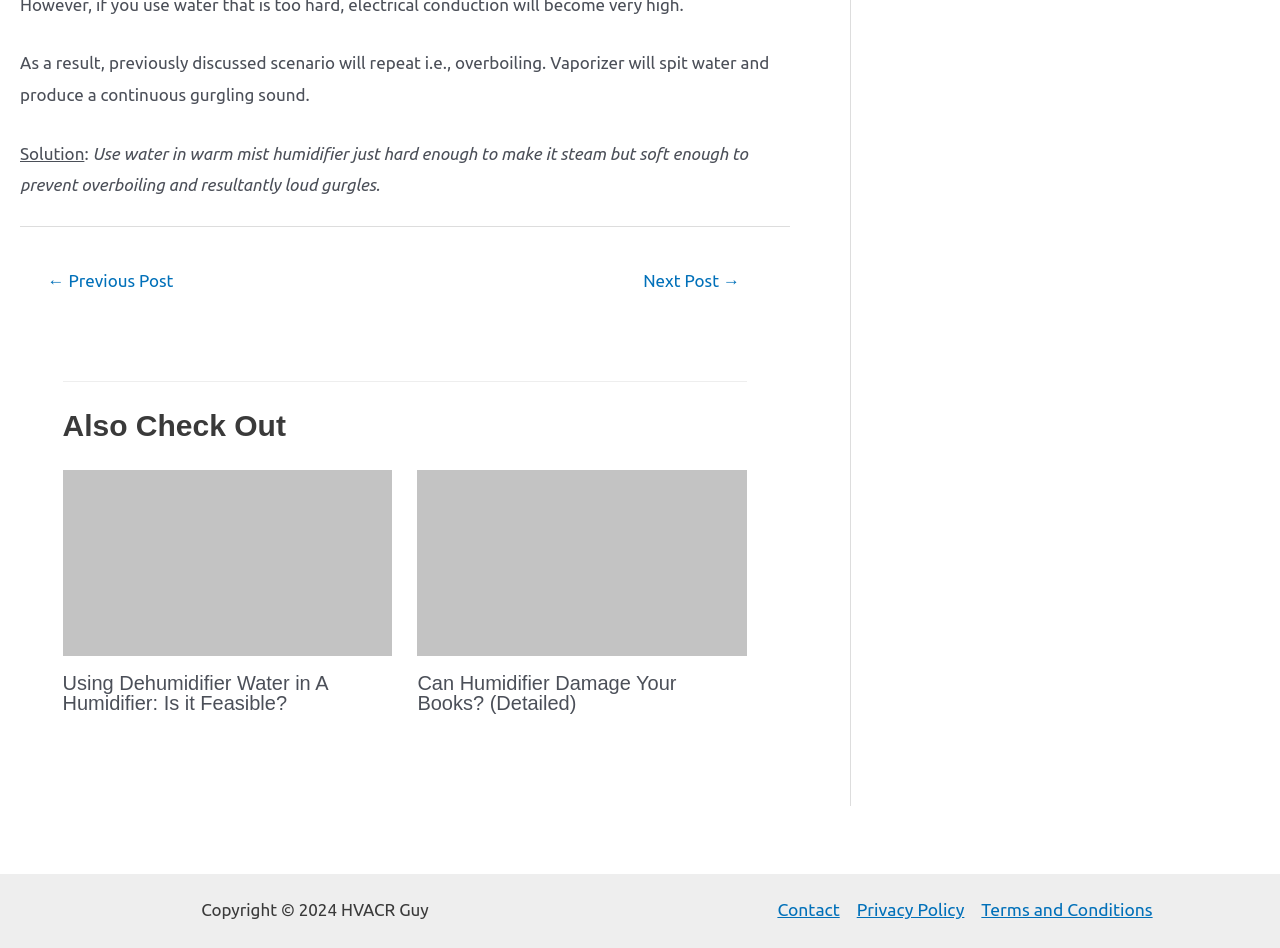Please specify the coordinates of the bounding box for the element that should be clicked to carry out this instruction: "Click on the 'Humidifier' link". The coordinates must be four float numbers between 0 and 1, formatted as [left, top, right, bottom].

[0.049, 0.582, 0.307, 0.602]